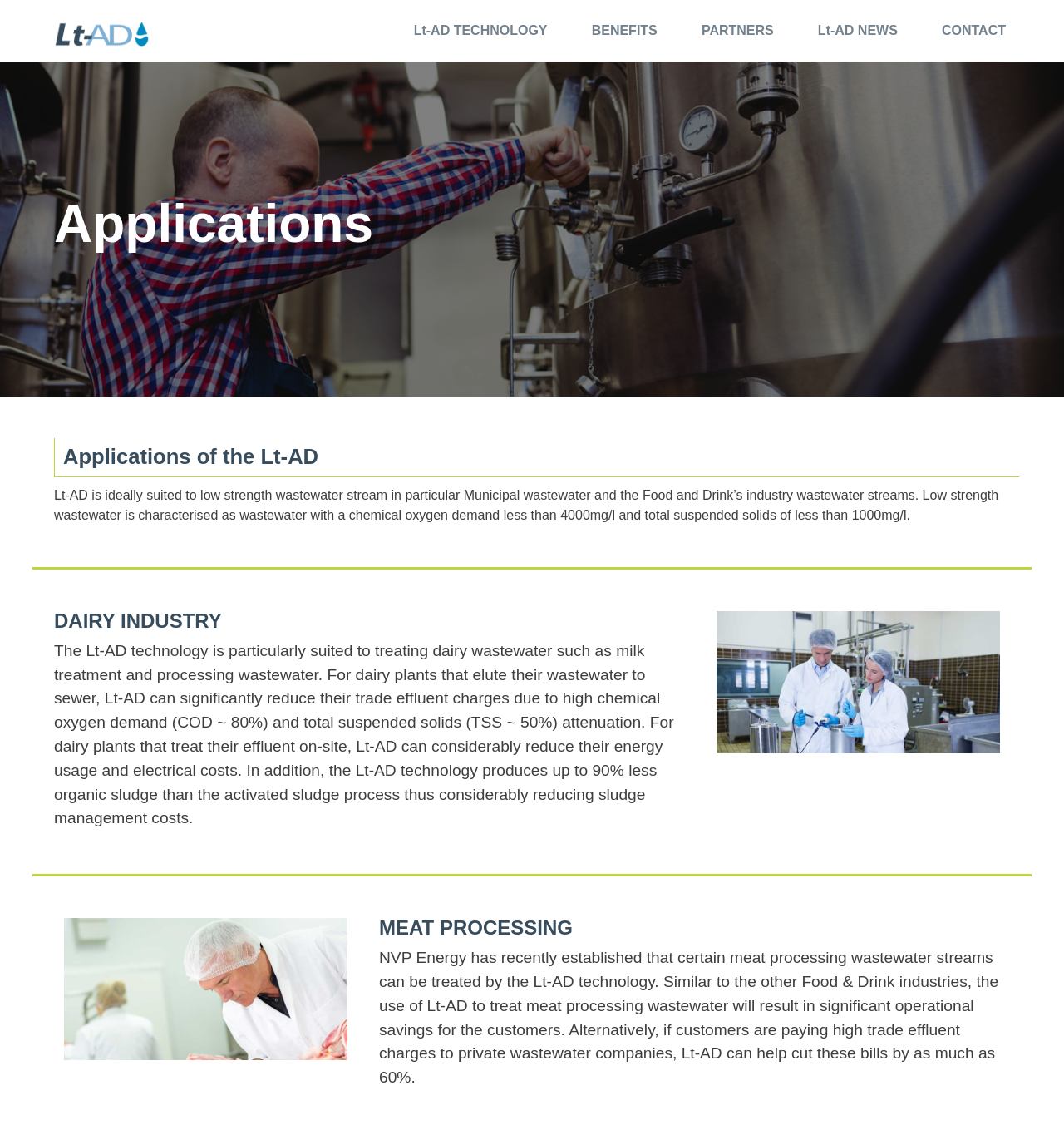Please reply with a single word or brief phrase to the question: 
What type of wastewater is Lt-AD suited for?

Low strength wastewater